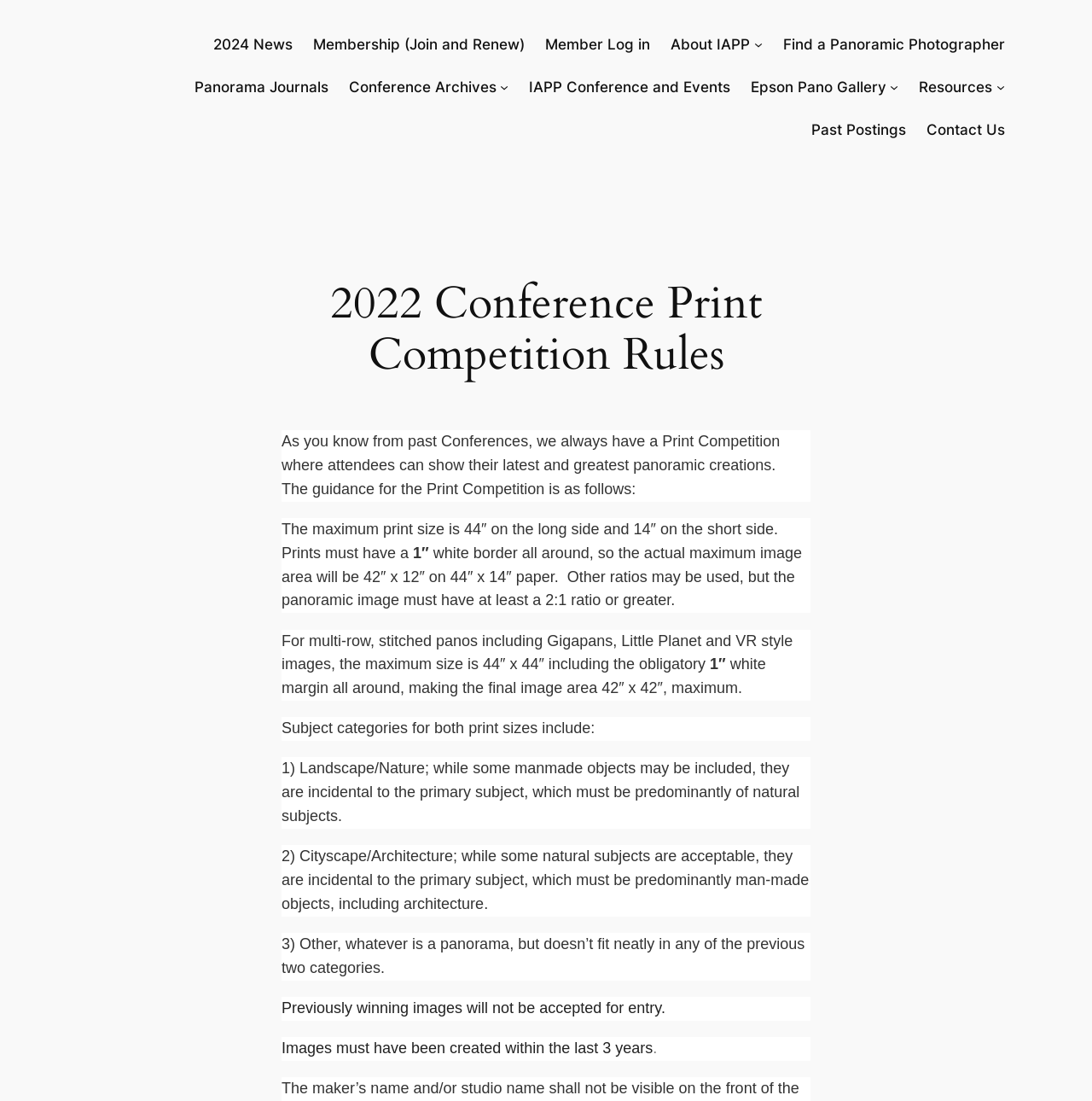Highlight the bounding box coordinates of the element that should be clicked to carry out the following instruction: "Click 2024 News". The coordinates must be given as four float numbers ranging from 0 to 1, i.e., [left, top, right, bottom].

[0.196, 0.03, 0.268, 0.051]